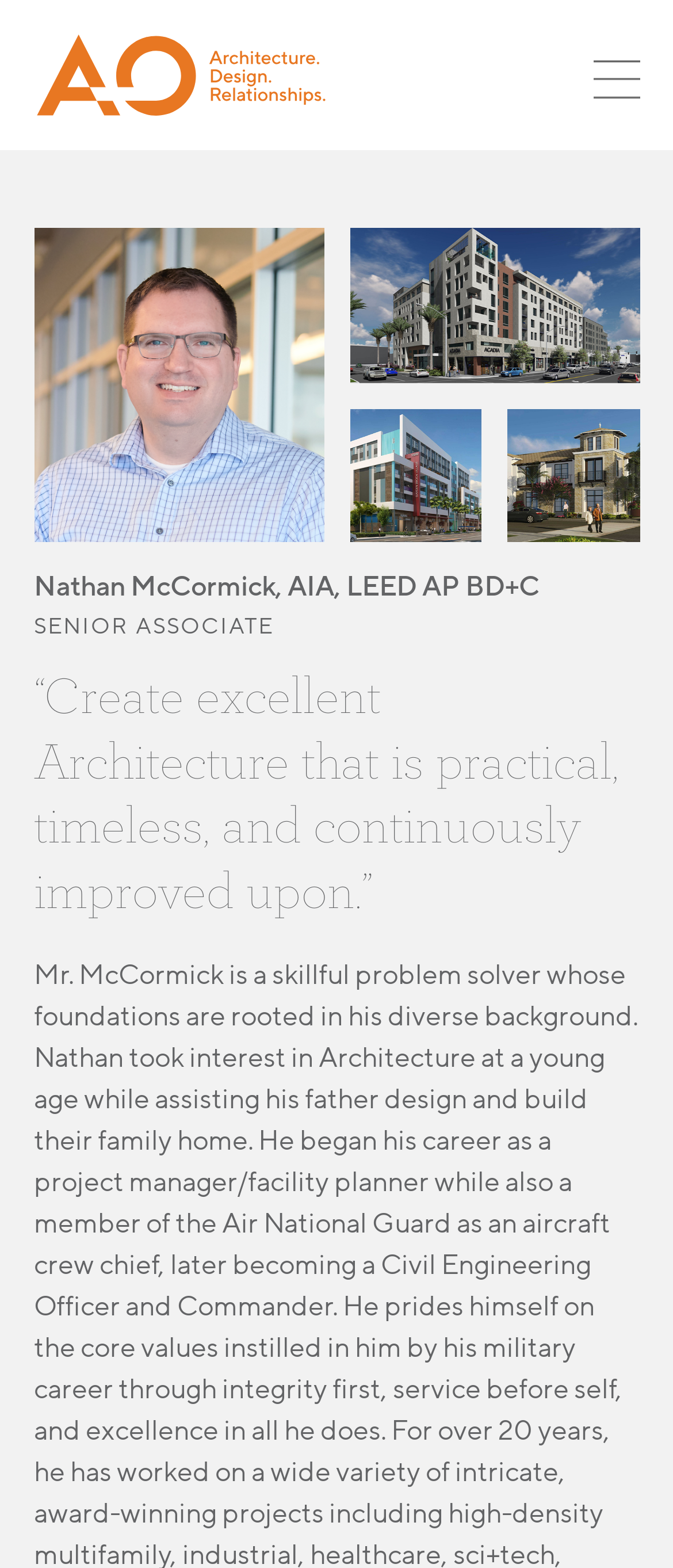Locate the bounding box coordinates of the element that should be clicked to execute the following instruction: "Search in the search box".

[0.25, 0.231, 0.699, 0.254]